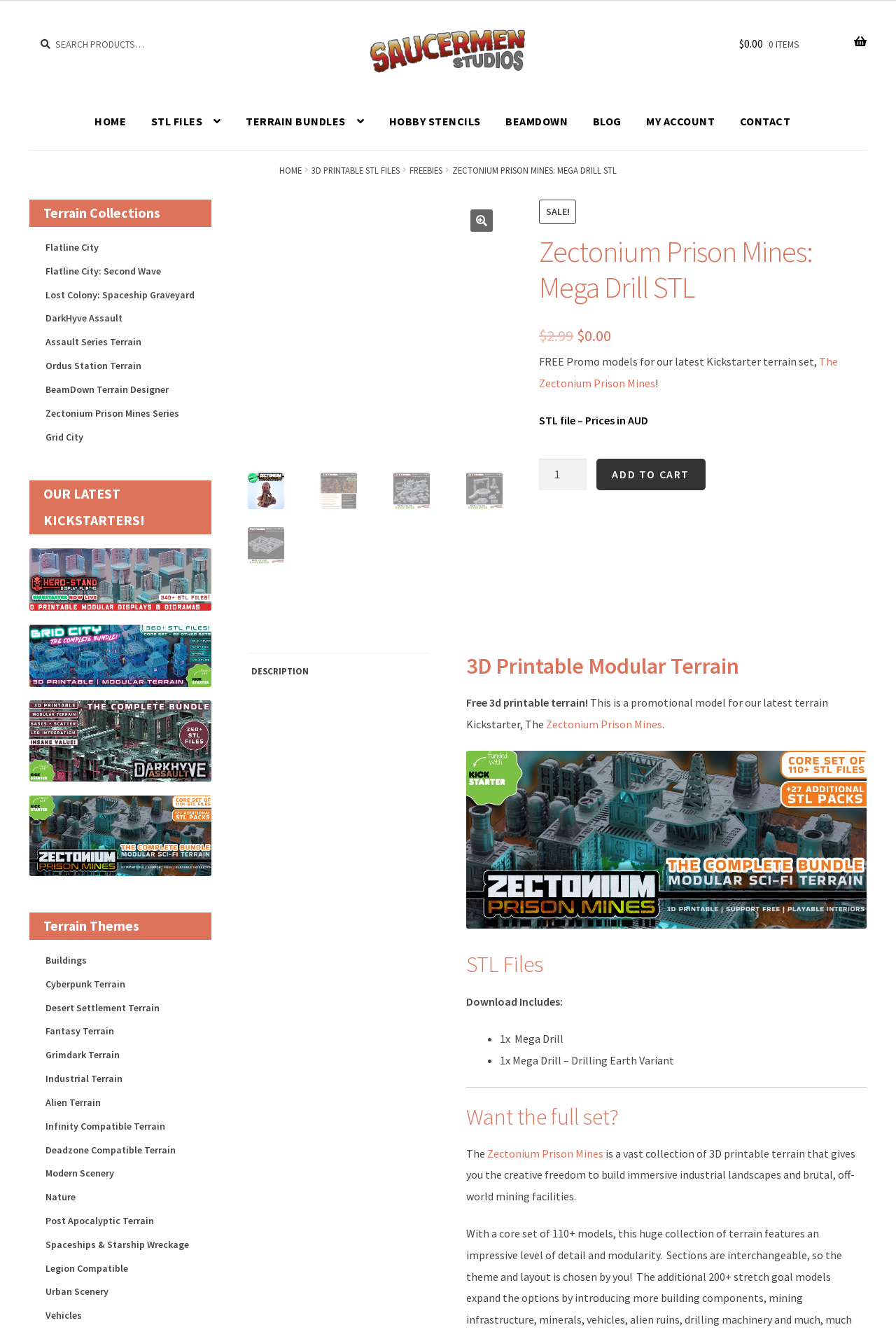What is the name of the Kickstarter terrain set?
Based on the image content, provide your answer in one word or a short phrase.

The Zectonium Prison Mines